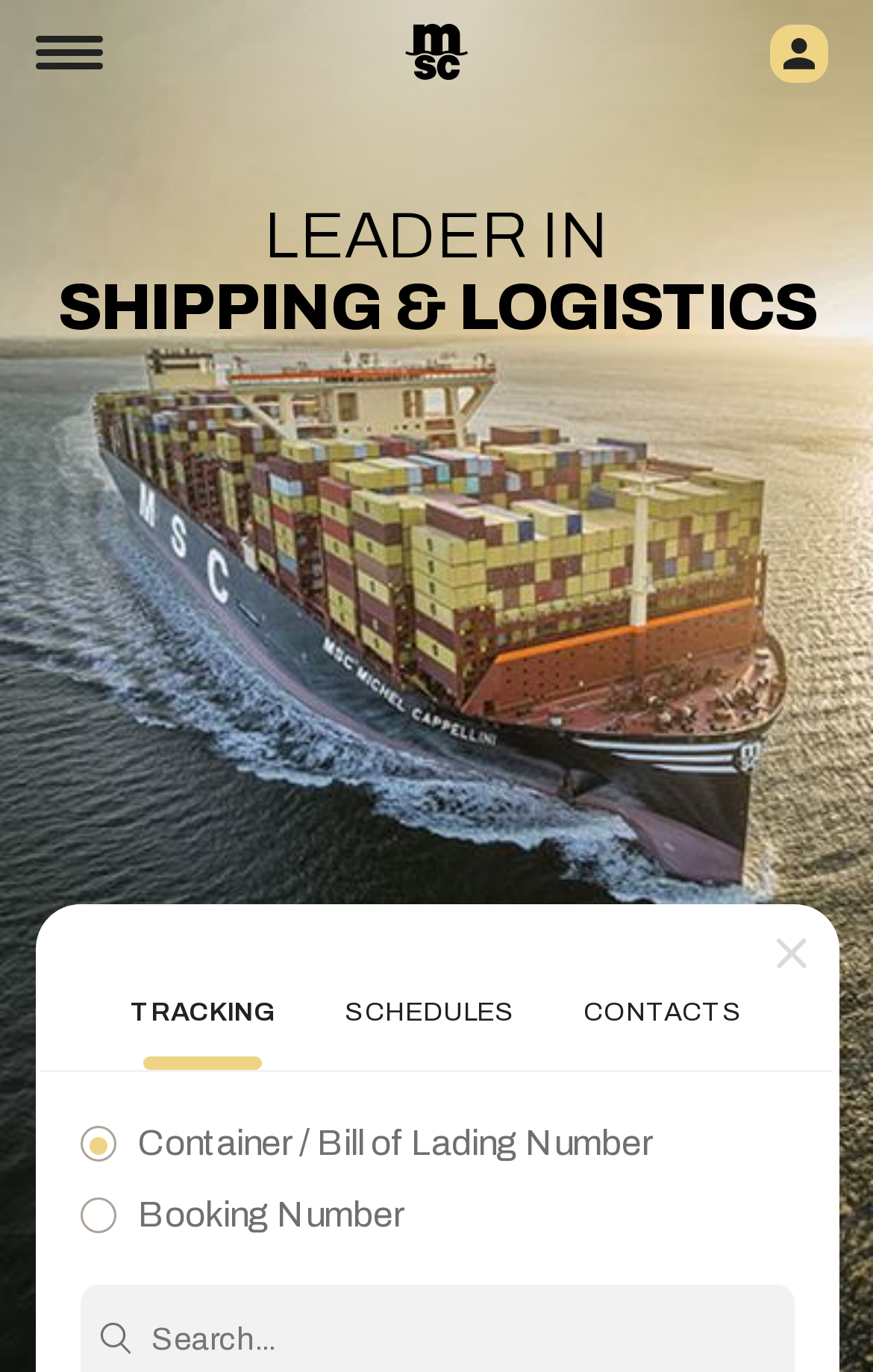Describe all the visual and textual components of the webpage comprehensively.

The webpage is about Mediterranean Shipping Company S.A., a global leader in container shipping. At the top, there is a prominent heading that reads "LEADER IN SHIPPING & LOGISTICS". Below this heading, there are four buttons aligned horizontally, labeled "TRACKING", "SCHEDULES", "CONTACTS", and an icon button with no text. 

On the top-left corner, there is a small button with no text. Next to it, there is a link with an icon. On the top-right corner, there is another link with an icon and the text "myMSC". 

Further down the page, there are two static text elements, one labeled "Container / Bill of Lading Number" and the other labeled "Booking Number", which are likely input fields for users to enter their information.